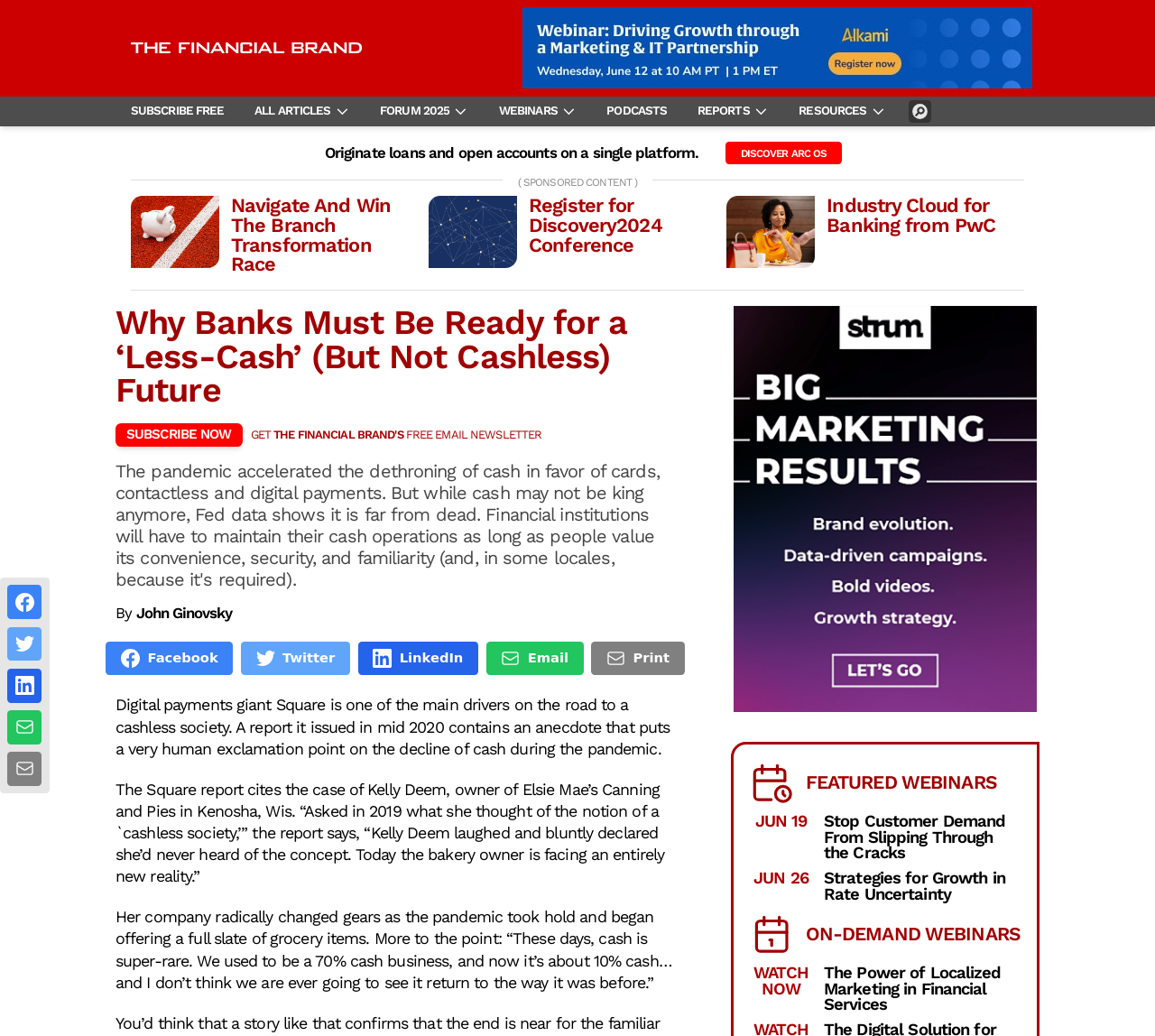What is the main heading displayed on the webpage? Please provide the text.

Why Banks Must Be Ready for a ‘Less-Cash’ (But Not Cashless) Future